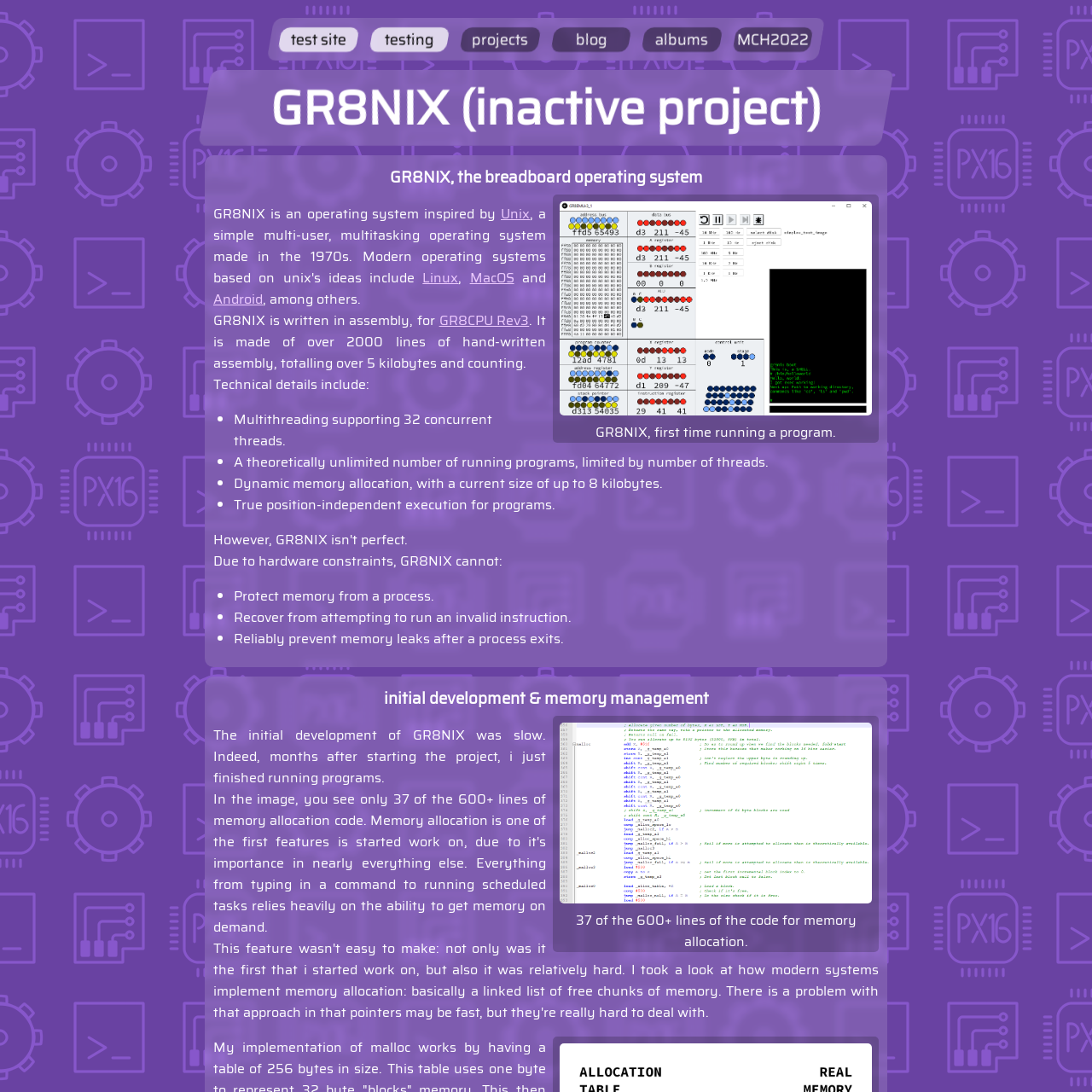How many concurrent threads does GR8NIX support?
Please analyze the image and answer the question with as much detail as possible.

The technical details of GR8NIX include 'Multithreading supporting 32 concurrent threads' as mentioned in the list marker and static text.